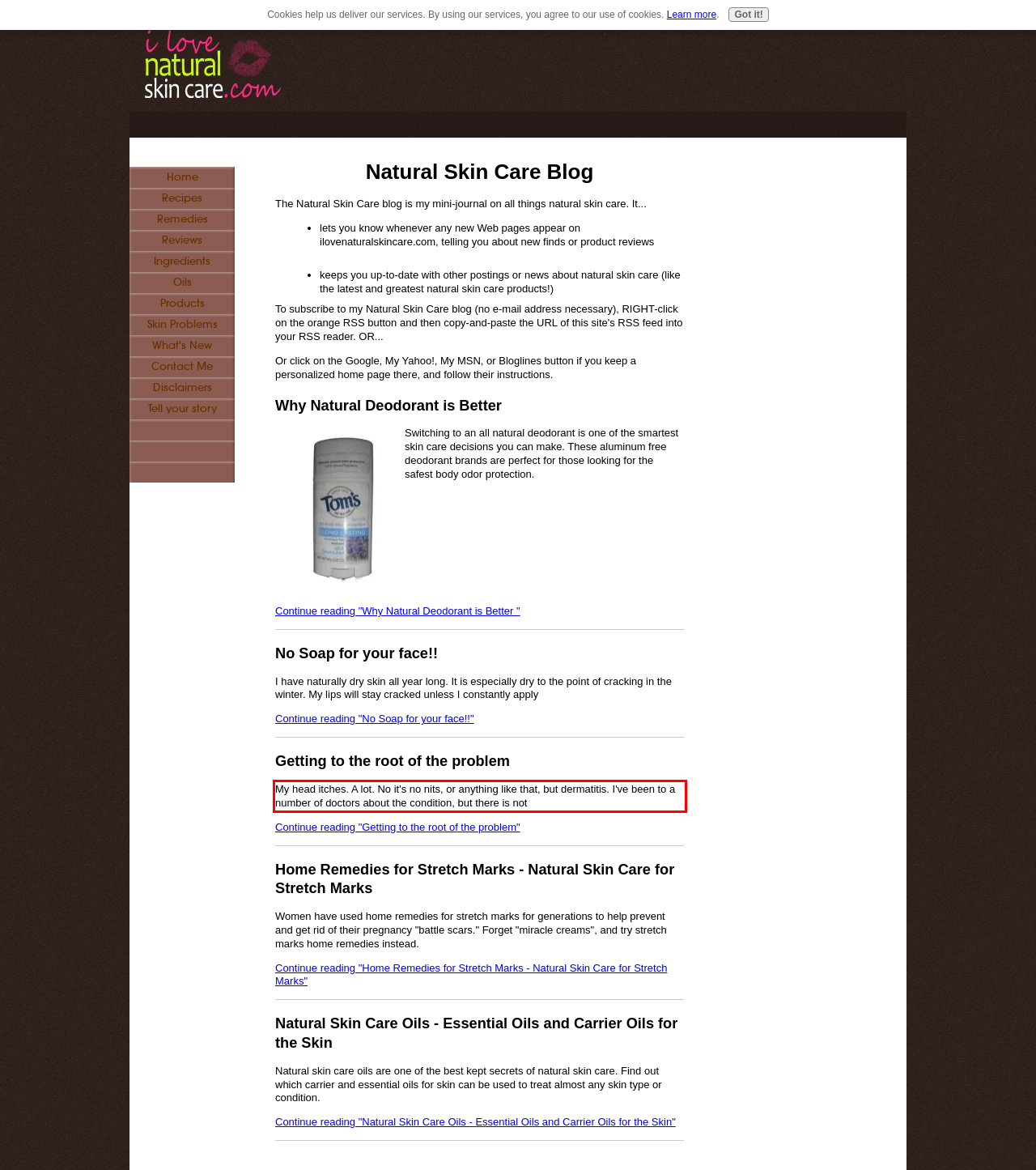Perform OCR on the text inside the red-bordered box in the provided screenshot and output the content.

My head itches. A lot. No it's no nits, or anything like that, but dermatitis. I've been to a number of doctors about the condition, but there is not